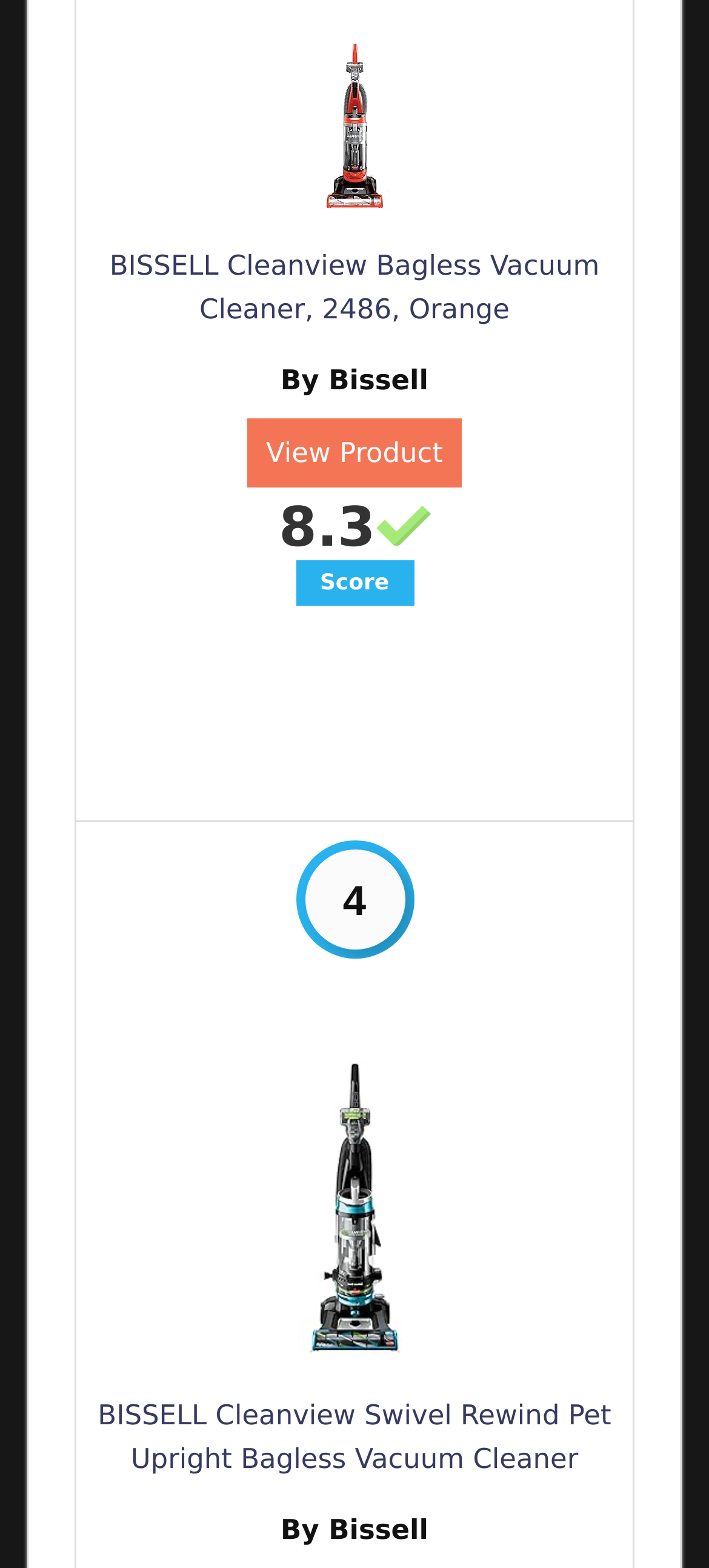Could you provide the bounding box coordinates for the portion of the screen to click to complete this instruction: "View product reviews"?

[0.484, 0.559, 0.516, 0.589]